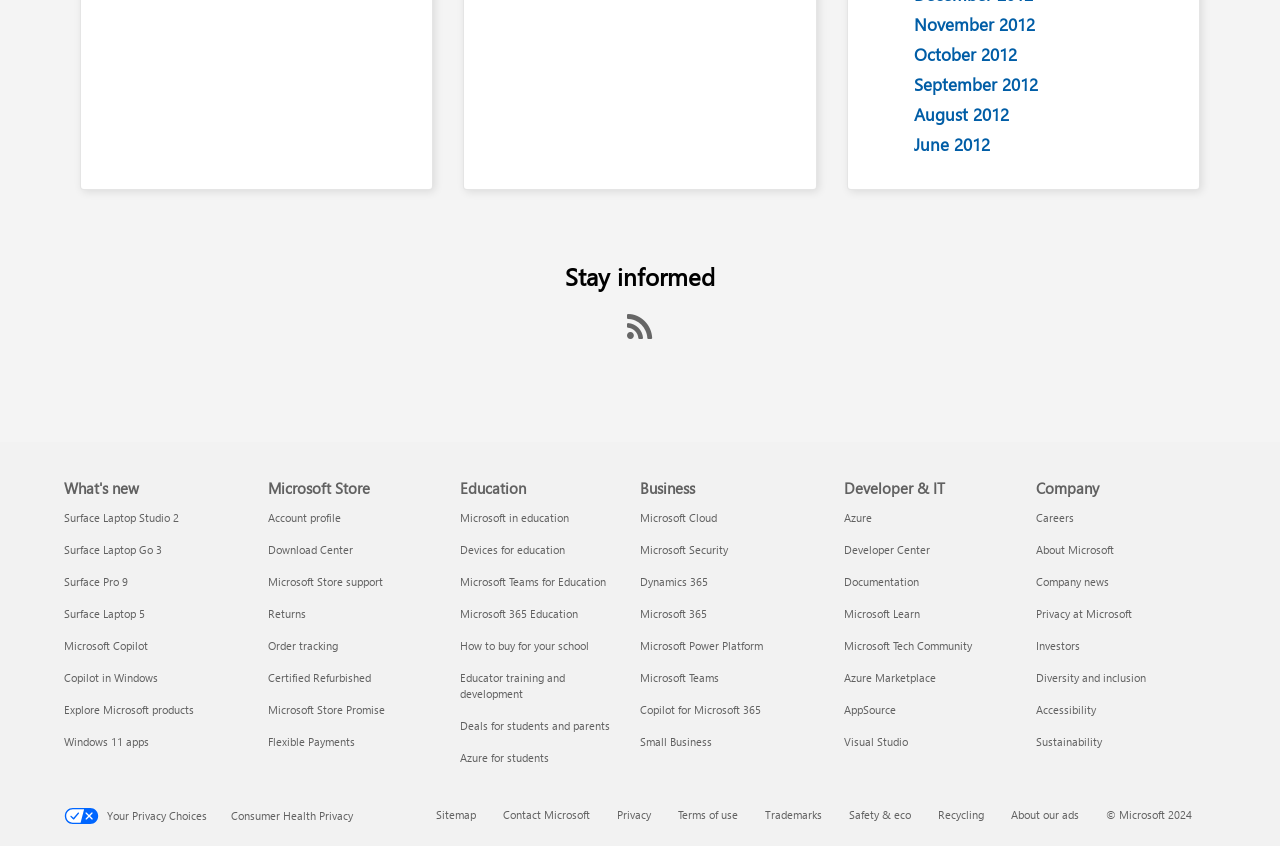Determine the bounding box coordinates of the section to be clicked to follow the instruction: "Learn about Azure for students". The coordinates should be given as four float numbers between 0 and 1, formatted as [left, top, right, bottom].

[0.359, 0.886, 0.429, 0.904]